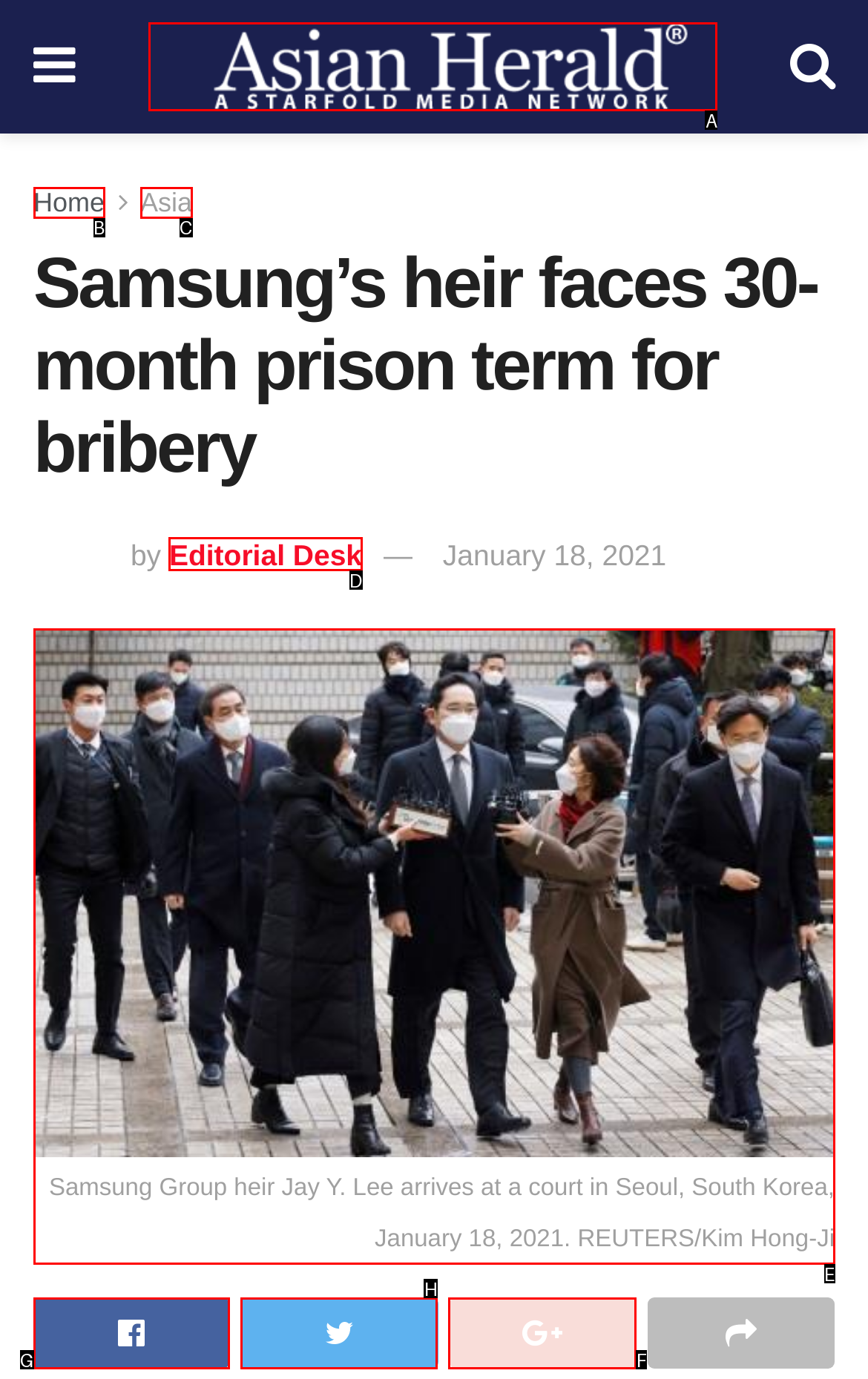Determine which UI element I need to click to achieve the following task: share the article Provide your answer as the letter of the selected option.

F